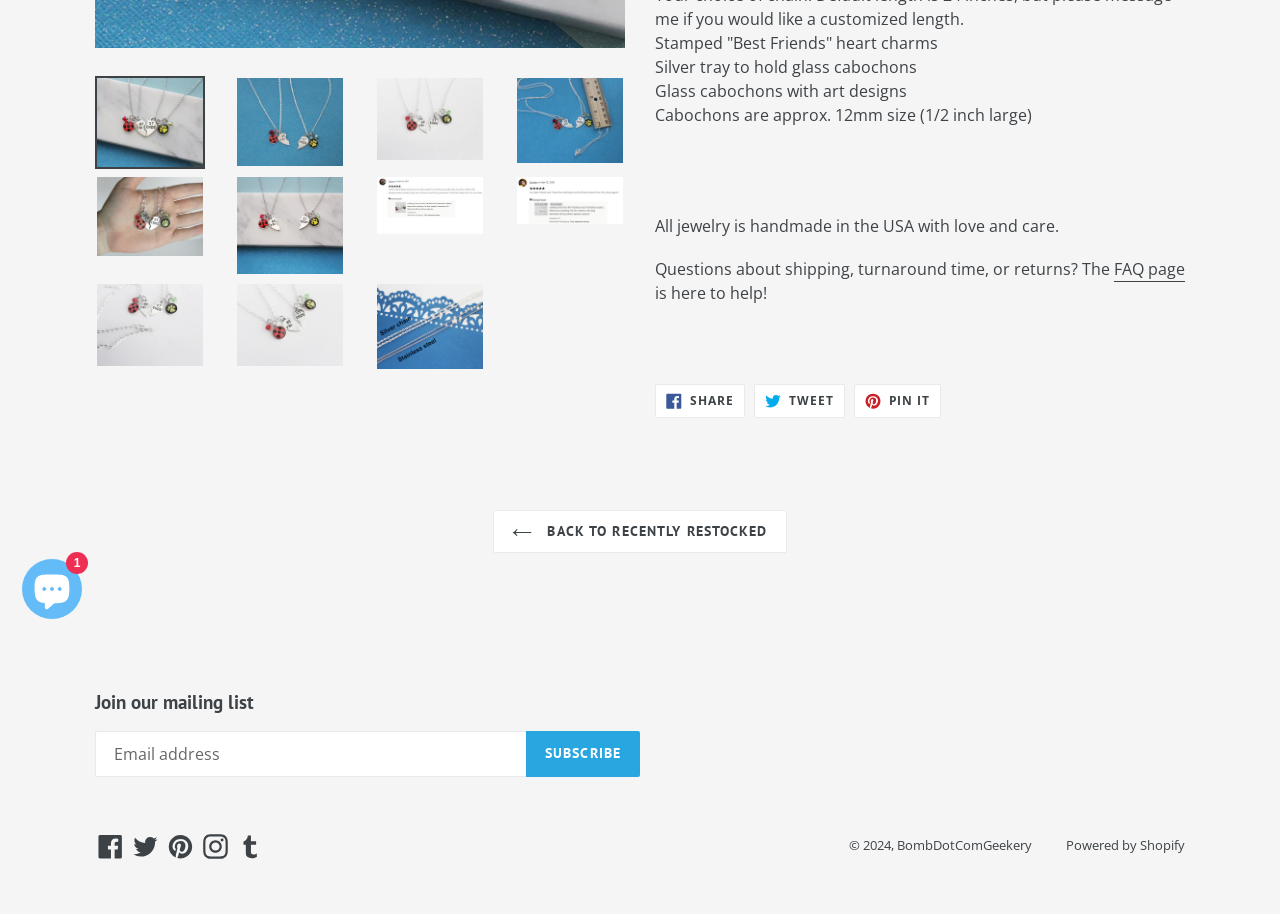Given the description Powered by Shopify, predict the bounding box coordinates of the UI element. Ensure the coordinates are in the format (top-left x, top-left y, bottom-right x, bottom-right y) and all values are between 0 and 1.

[0.833, 0.915, 0.926, 0.934]